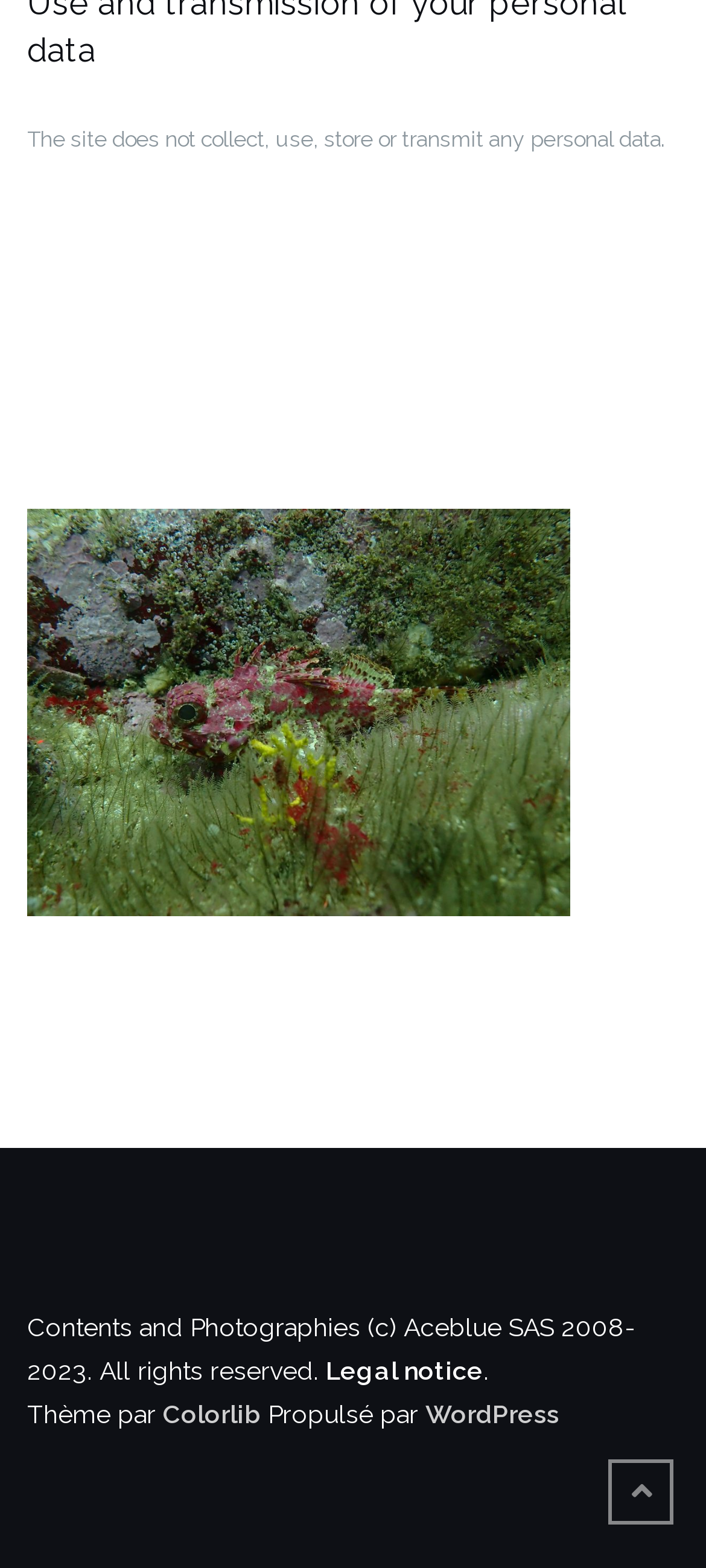Give a succinct answer to this question in a single word or phrase: 
What is the purpose of the website?

Not collecting personal data